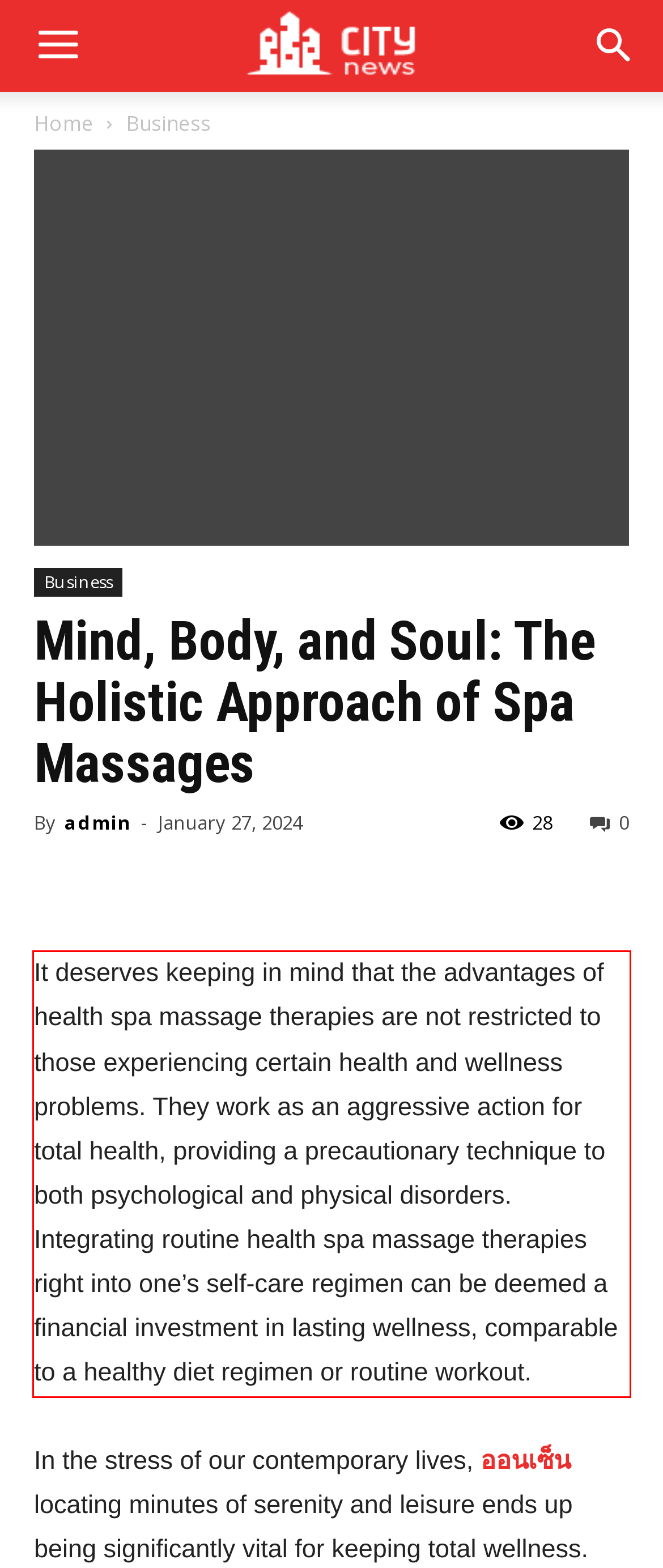You are looking at a screenshot of a webpage with a red rectangle bounding box. Use OCR to identify and extract the text content found inside this red bounding box.

It deserves keeping in mind that the advantages of health spa massage therapies are not restricted to those experiencing certain health and wellness problems. They work as an aggressive action for total health, providing a precautionary technique to both psychological and physical disorders. Integrating routine health spa massage therapies right into one’s self-care regimen can be deemed a financial investment in lasting wellness, comparable to a healthy diet regimen or routine workout.